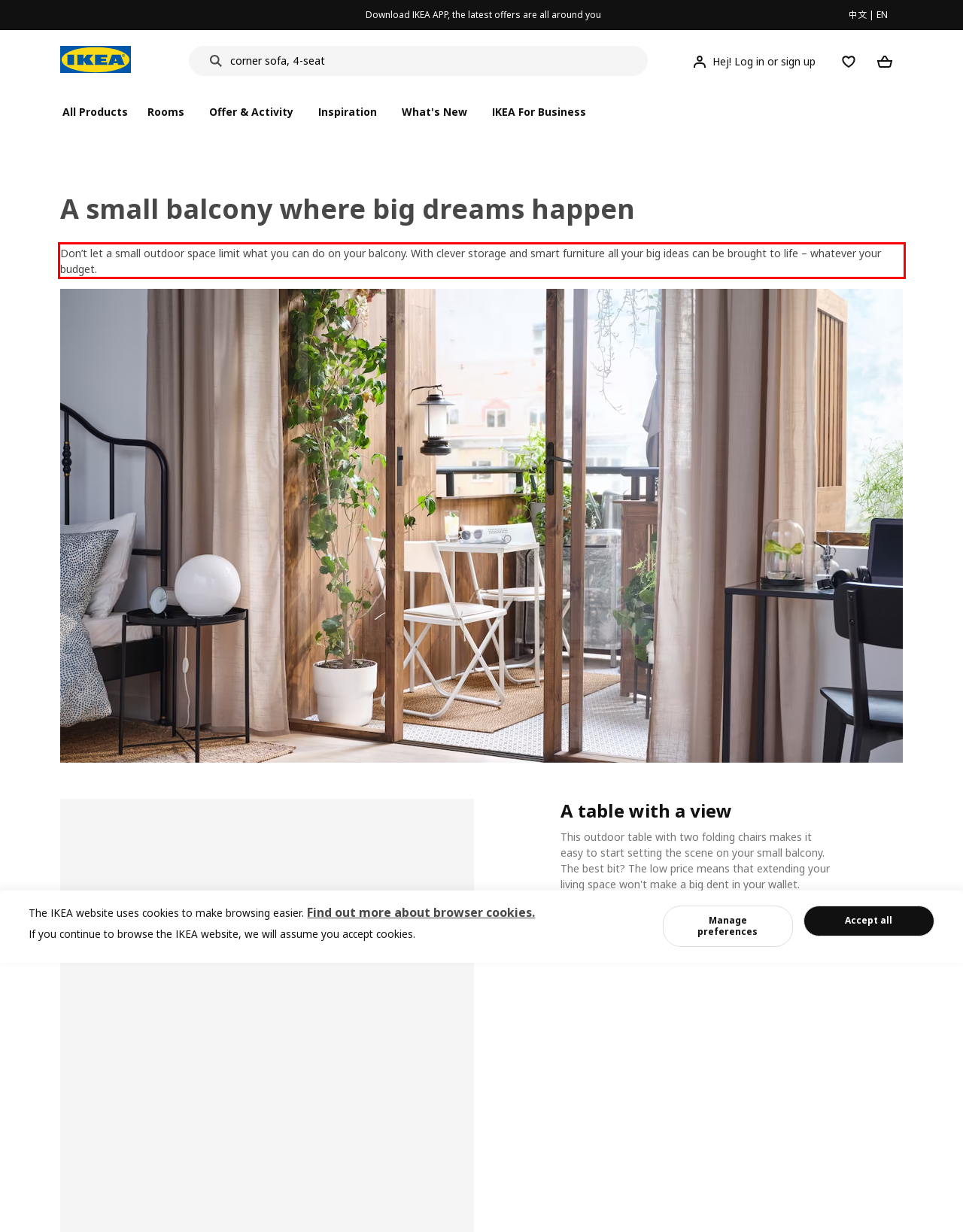In the screenshot of the webpage, find the red bounding box and perform OCR to obtain the text content restricted within this red bounding box.

Don’t let a small outdoor space limit what you can do on your balcony. With clever storage and smart furniture all your big ideas can be brought to life – whatever your budget.